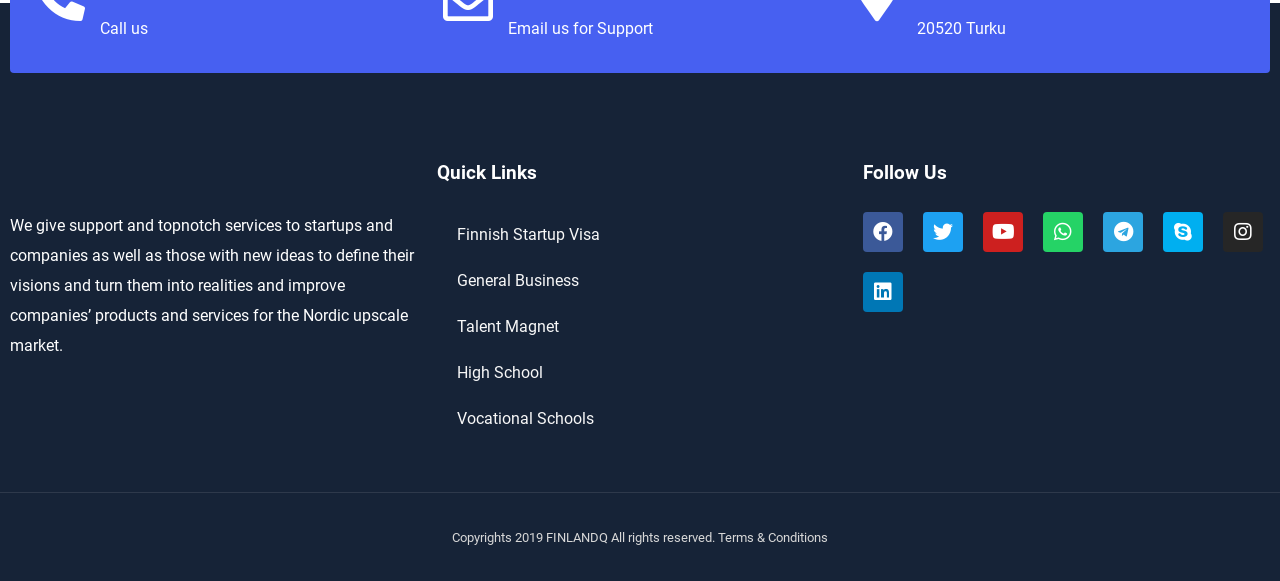How can I contact the company?
Please analyze the image and answer the question with as much detail as possible.

I found the contact information by looking at the static text elements at the top of the page, which say 'Call us' and 'Email us for Support'.